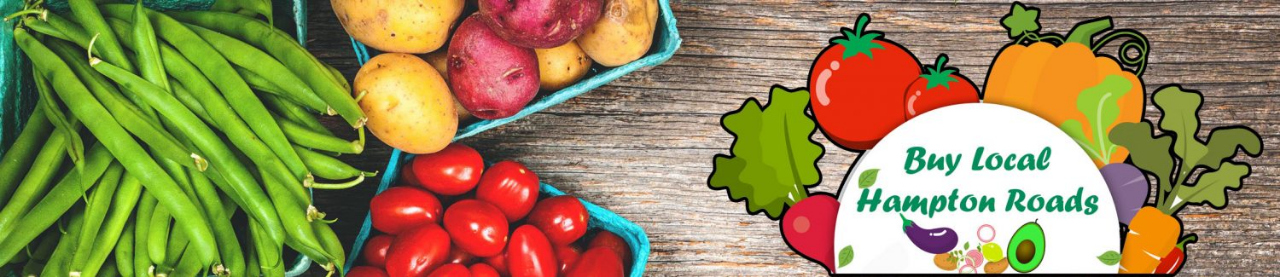List and describe all the prominent features within the image.

The image prominently features a vibrant assortment of fresh produce, emphasizing the essence of local farming and community support. At the forefront, you see a variety of green beans spilling over a basket alongside a collection of rich, colorful potatoes and plump cherry tomatoes, all set against a rustic wooden background that enhances the natural appeal of the food. To the right, a playful graphic showcases the message "Buy Local Hampton Roads," adorned with cheerful illustrations of various vegetables. This visual not only promotes healthy eating and accessibility to local markets but also celebrates the beauty and diversity of fresh, seasonal produce.